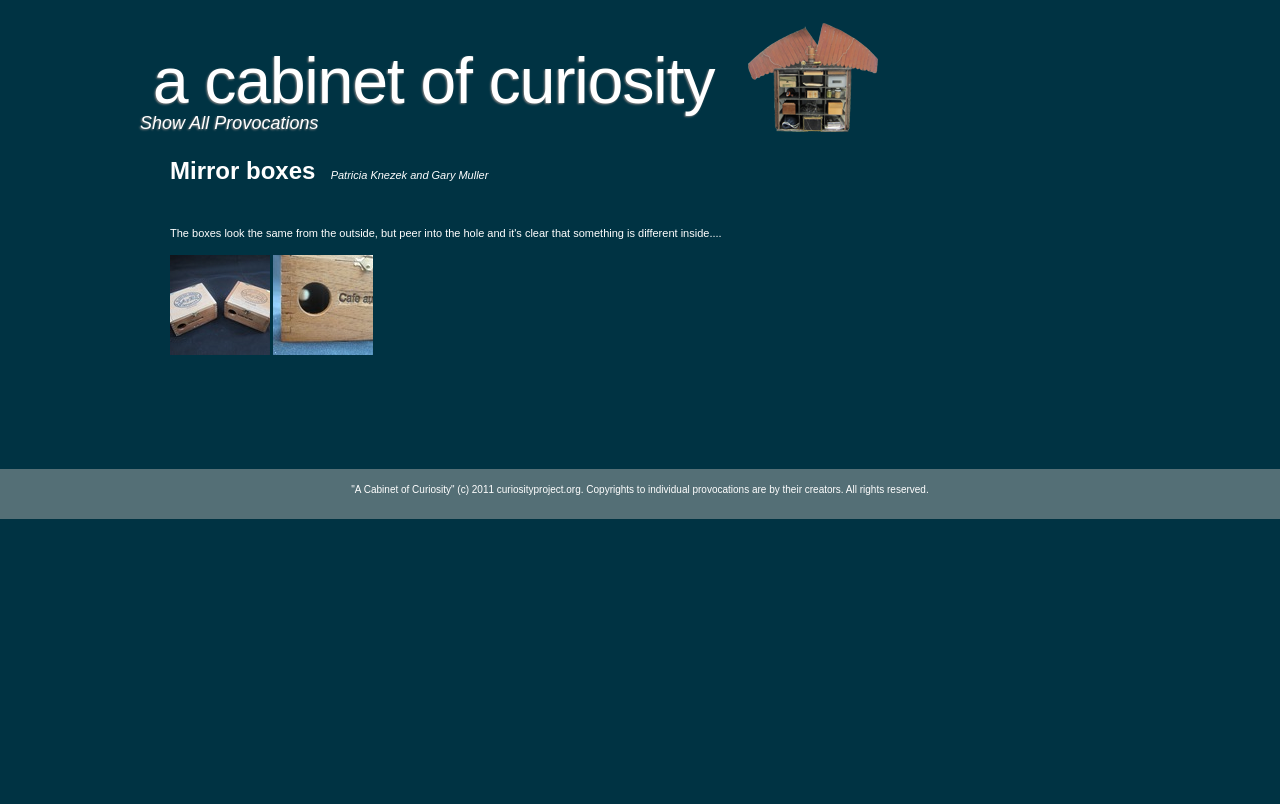Determine the bounding box coordinates in the format (top-left x, top-left y, bottom-right x, bottom-right y). Ensure all values are floating point numbers between 0 and 1. Identify the bounding box of the UI element described by: A Cabinet of Curiosity

[0.12, 0.056, 0.558, 0.146]